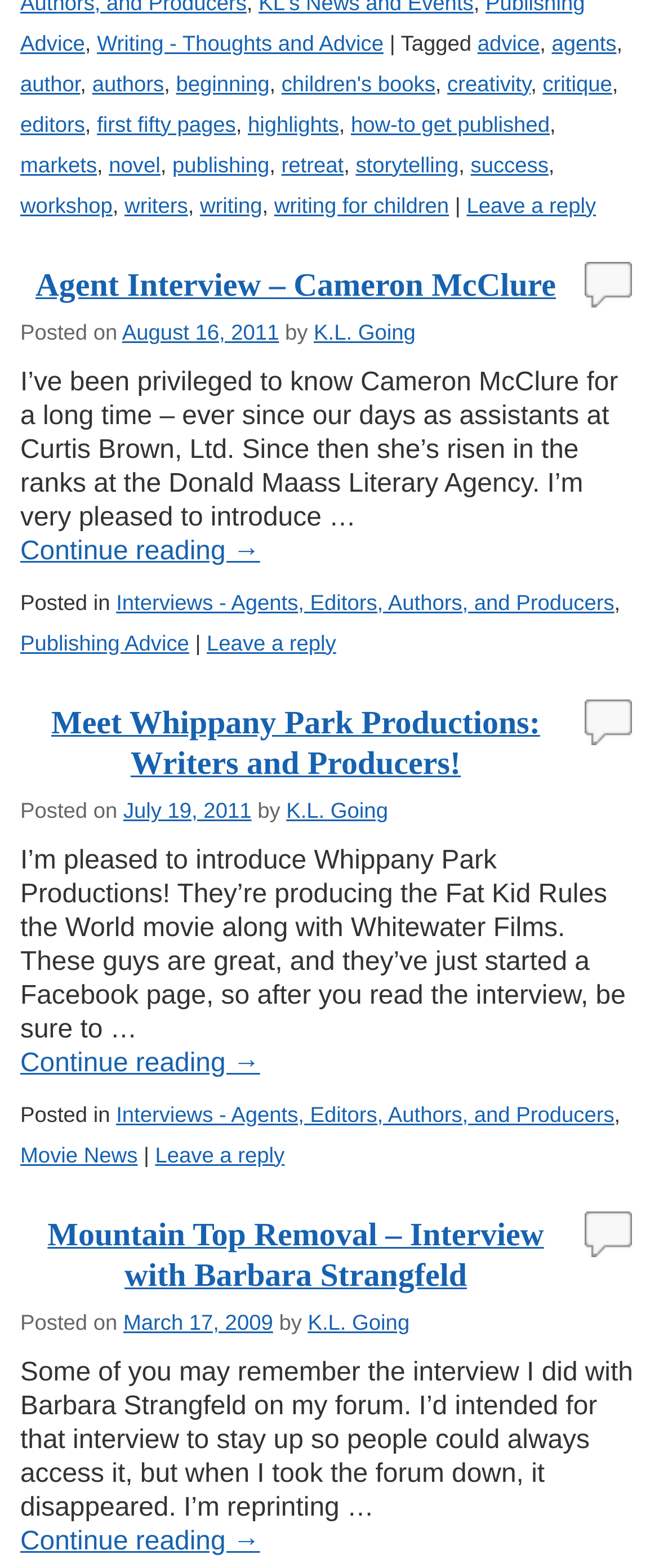Provide the bounding box coordinates for the area that should be clicked to complete the instruction: "Click on the link to read the interview with Cameron McClure".

[0.054, 0.171, 0.844, 0.193]